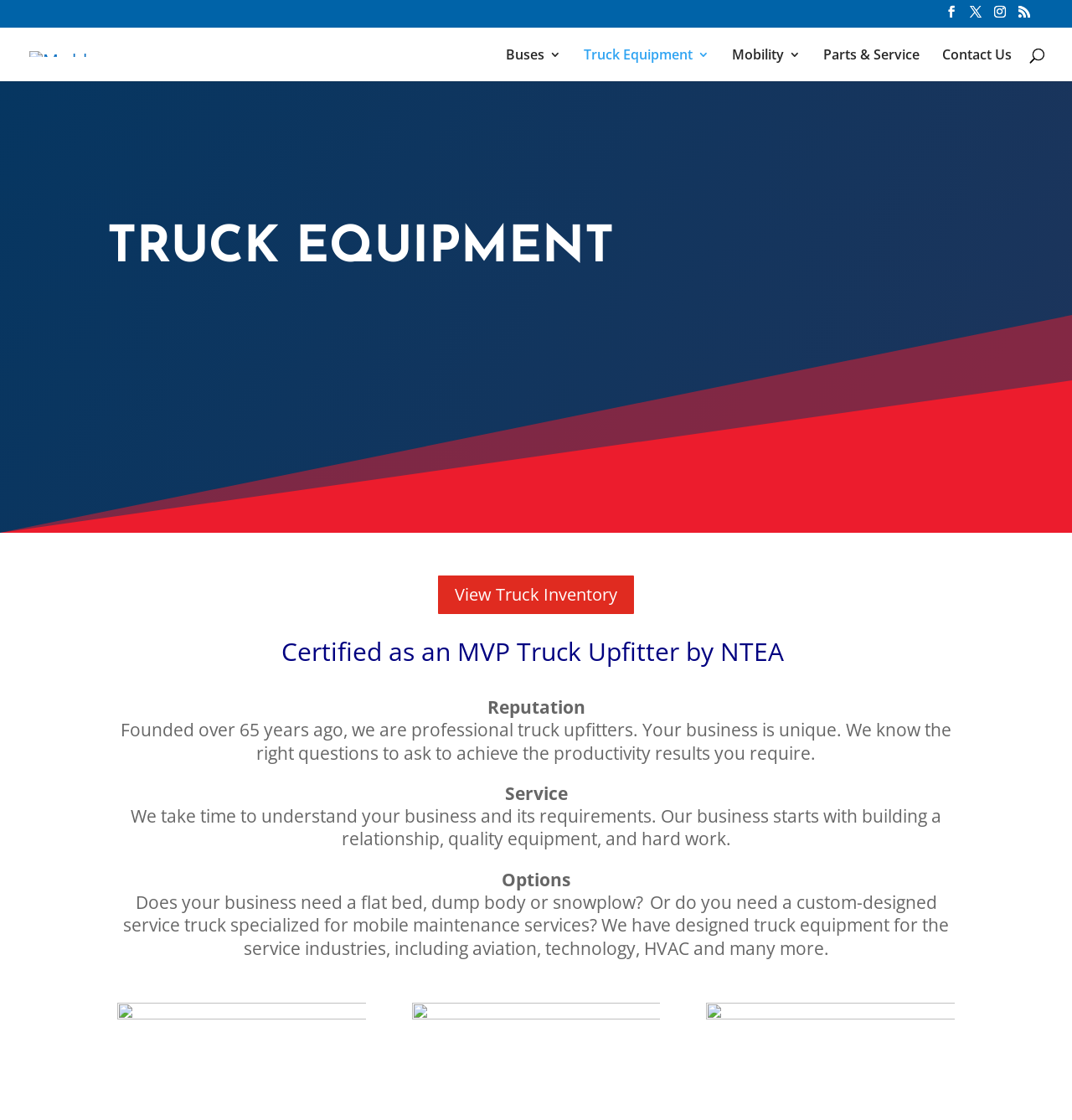Provide a short answer to the following question with just one word or phrase: What is the name of the blog?

My blog